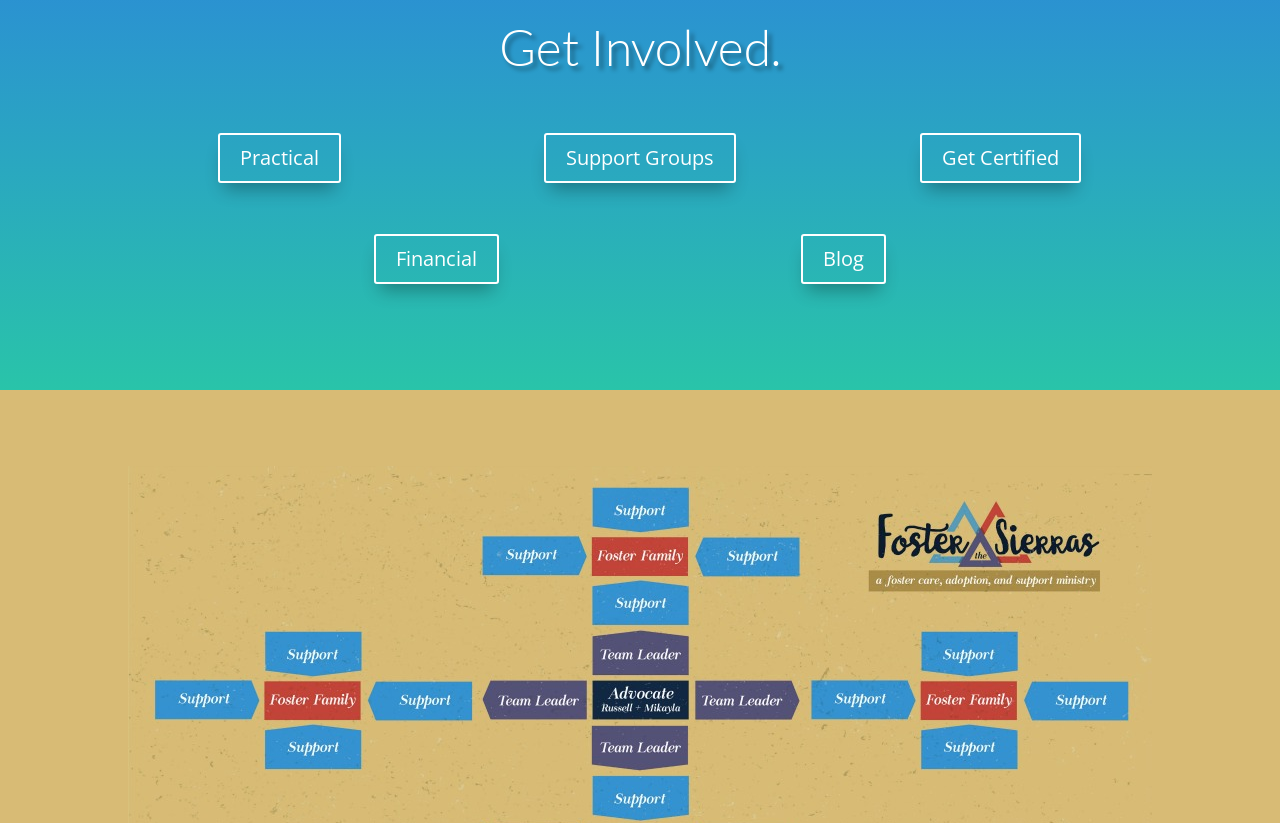Given the element description Support Groups, identify the bounding box coordinates for the UI element on the webpage screenshot. The format should be (top-left x, top-left y, bottom-right x, bottom-right y), with values between 0 and 1.

[0.425, 0.161, 0.575, 0.222]